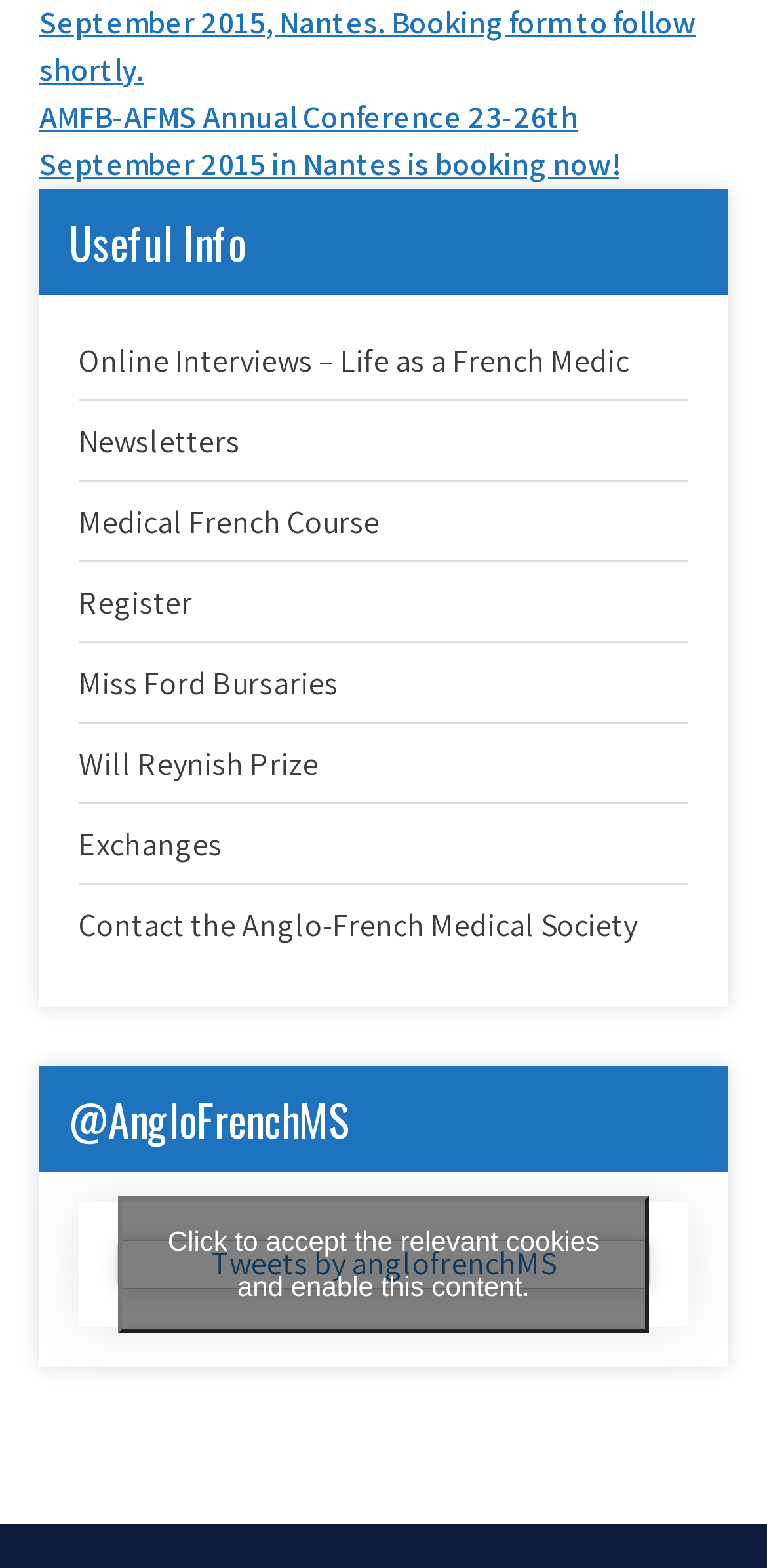Find the bounding box coordinates of the element you need to click on to perform this action: 'Explore men's health'. The coordinates should be represented by four float values between 0 and 1, in the format [left, top, right, bottom].

None